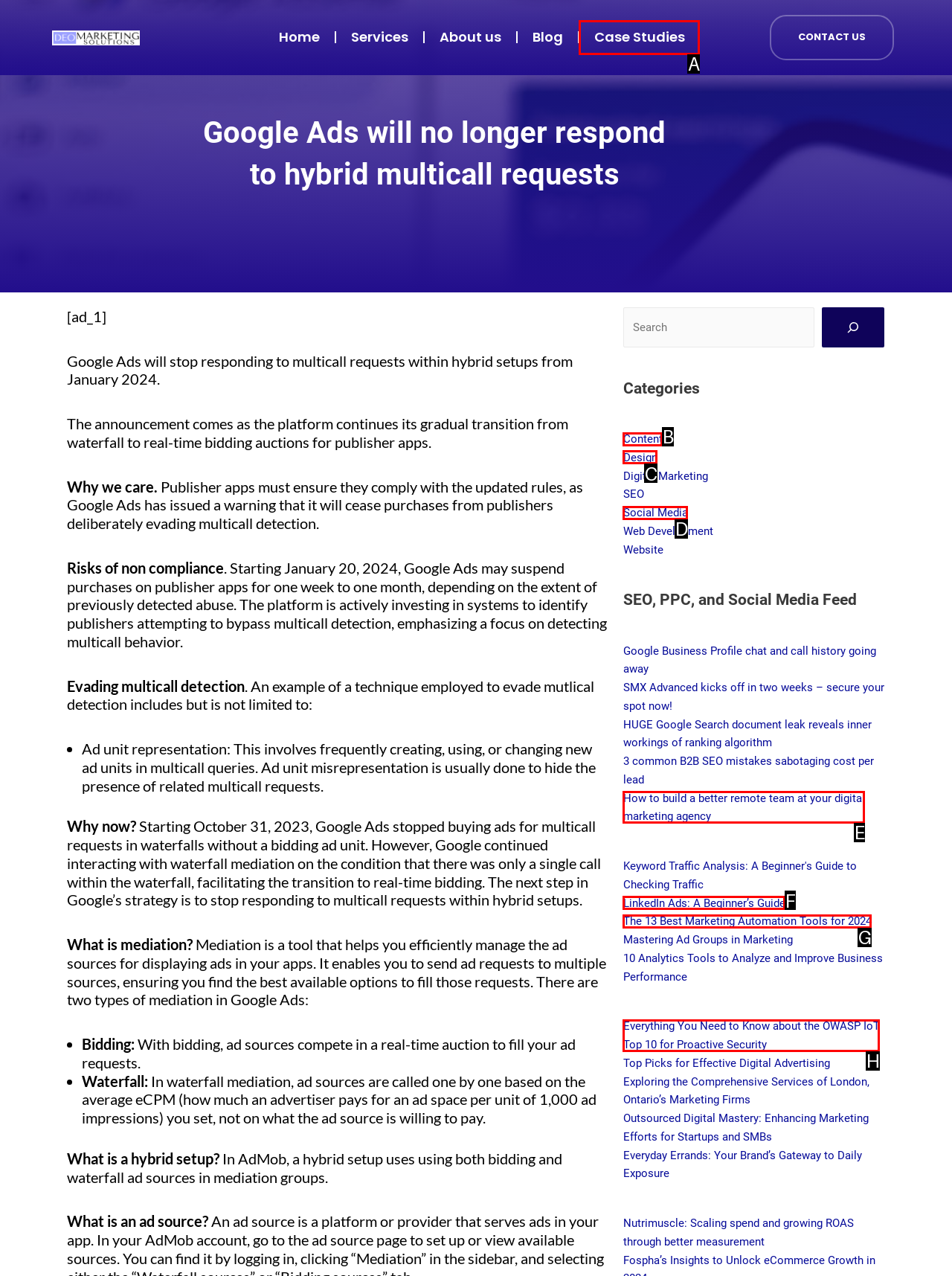Which option best describes: Case Studies
Respond with the letter of the appropriate choice.

A